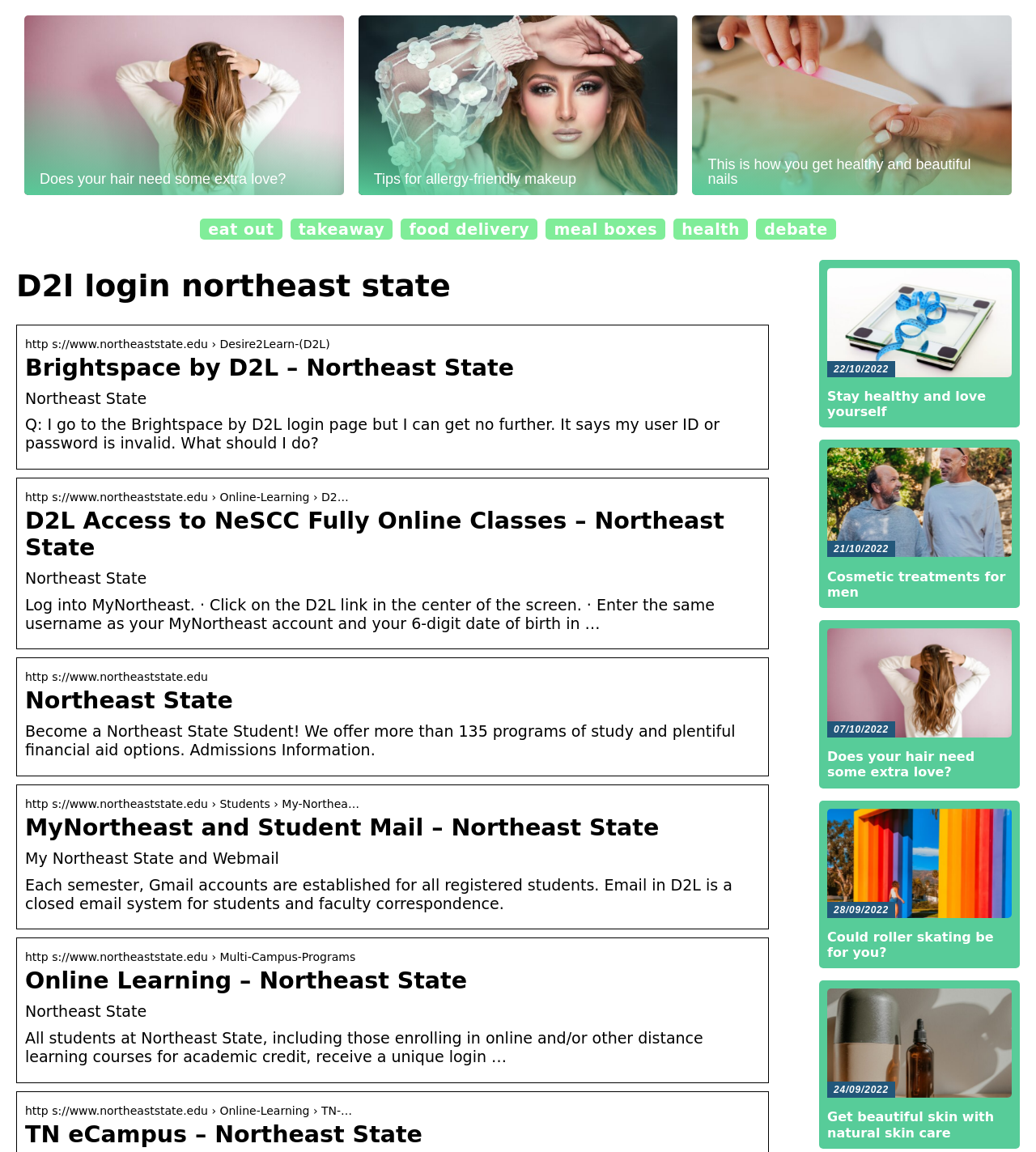Respond to the question below with a single word or phrase: How many headings are there on the webpage?

7